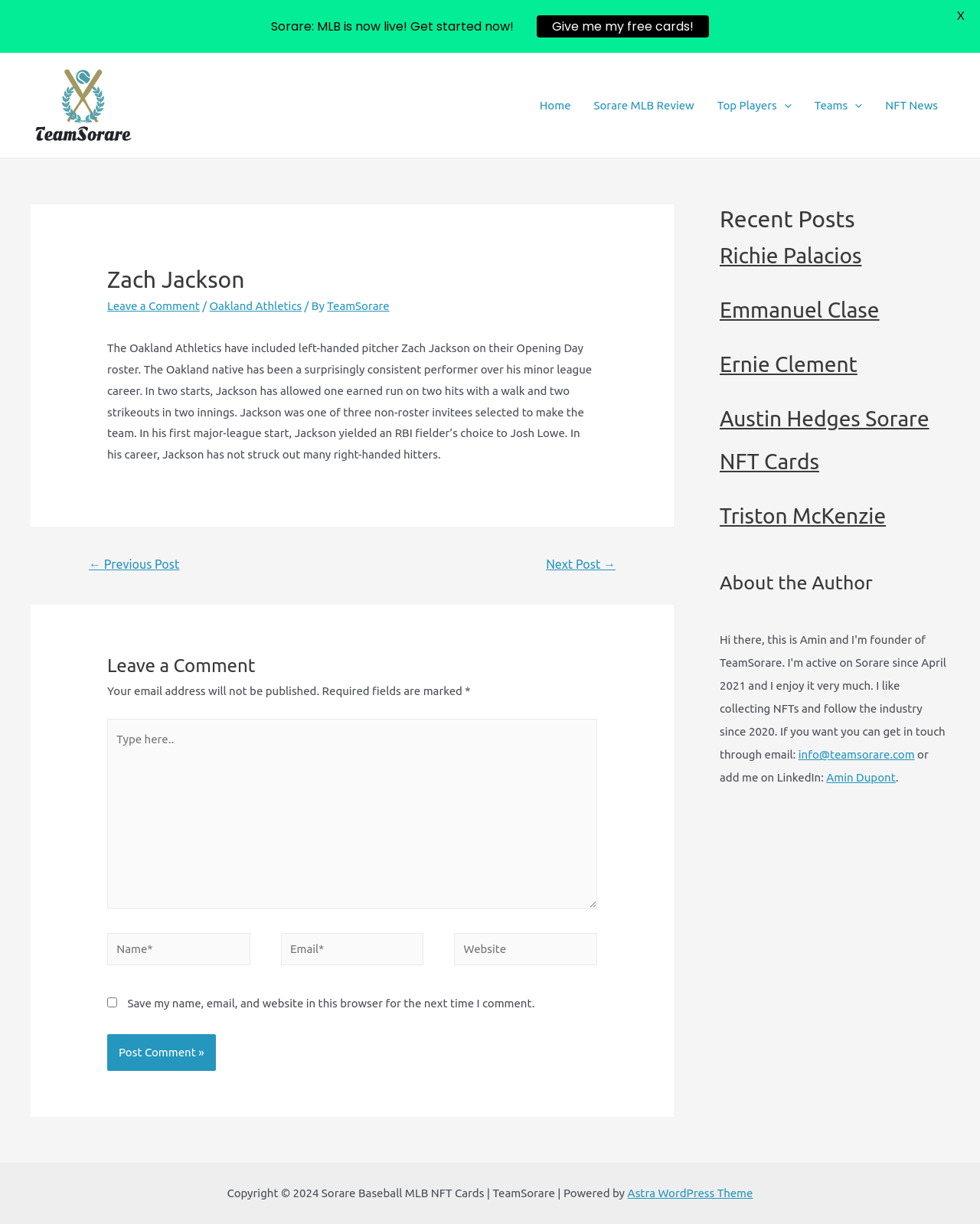Answer the question briefly using a single word or phrase: 
What is the name of the pitcher mentioned in the article?

Zach Jackson